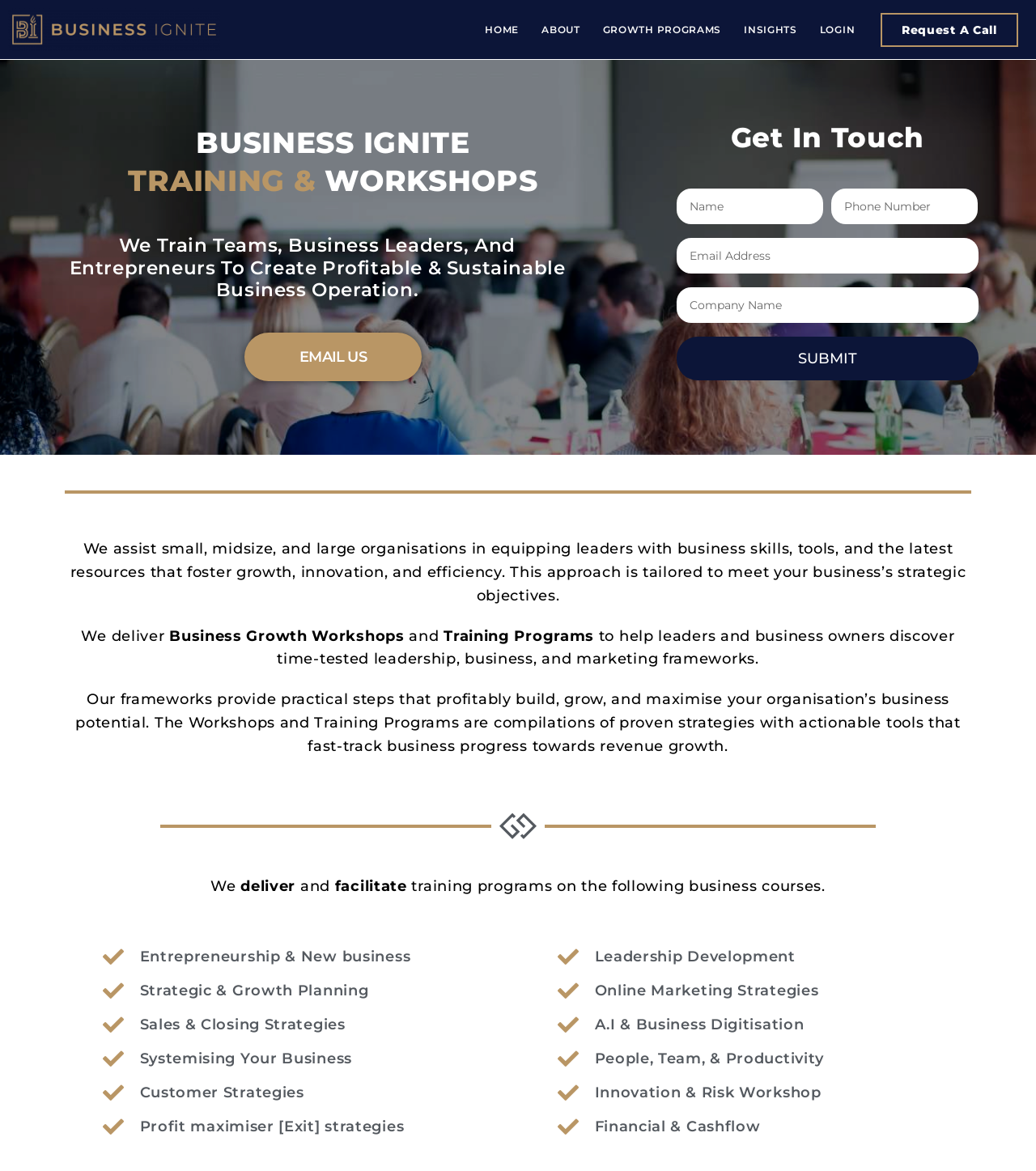Identify the bounding box of the HTML element described as: "name="form_fields[business_name]" placeholder="Company Name"".

[0.653, 0.246, 0.944, 0.276]